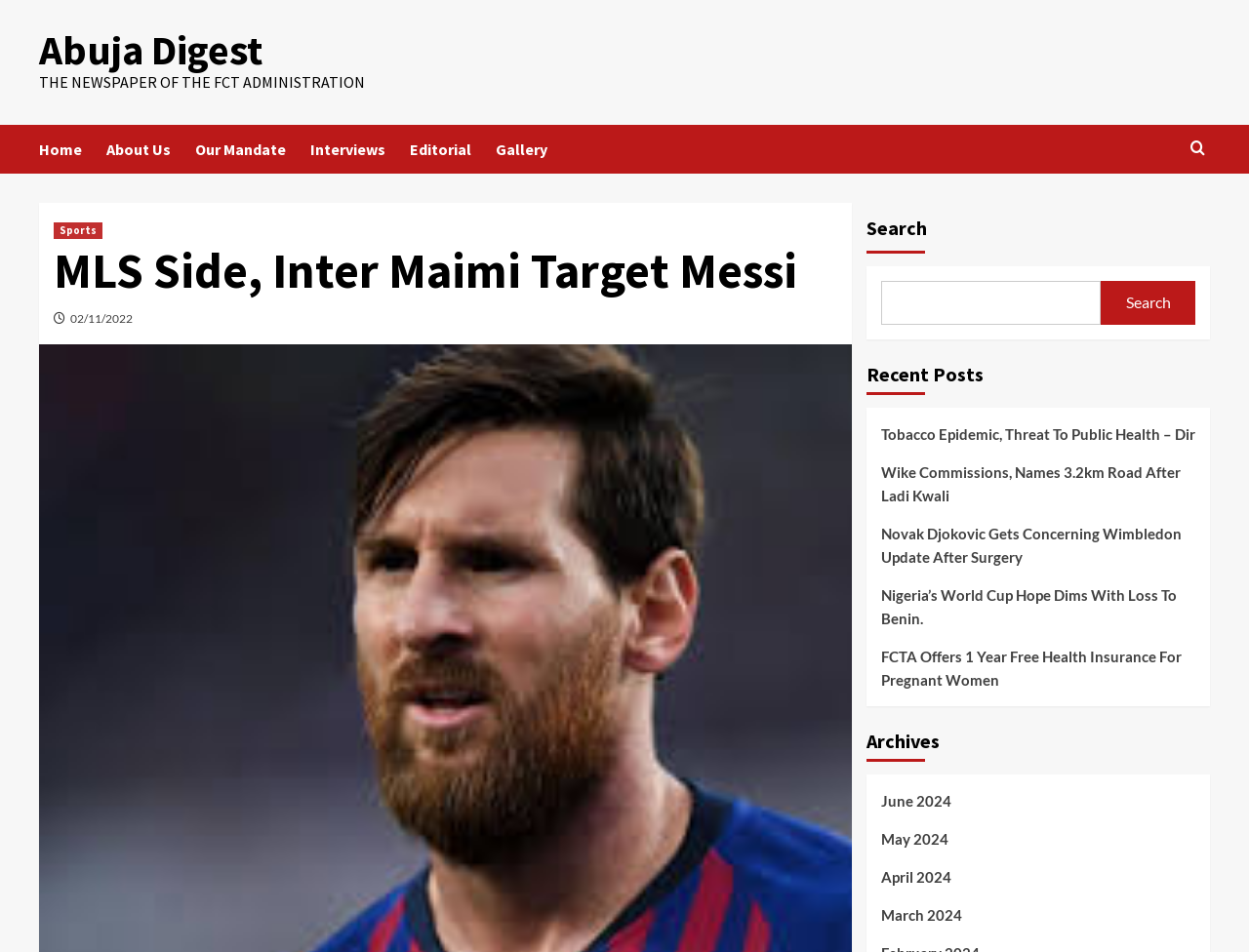Identify the bounding box coordinates of the element to click to follow this instruction: 'Click on Home'. Ensure the coordinates are four float values between 0 and 1, provided as [left, top, right, bottom].

[0.031, 0.131, 0.085, 0.182]